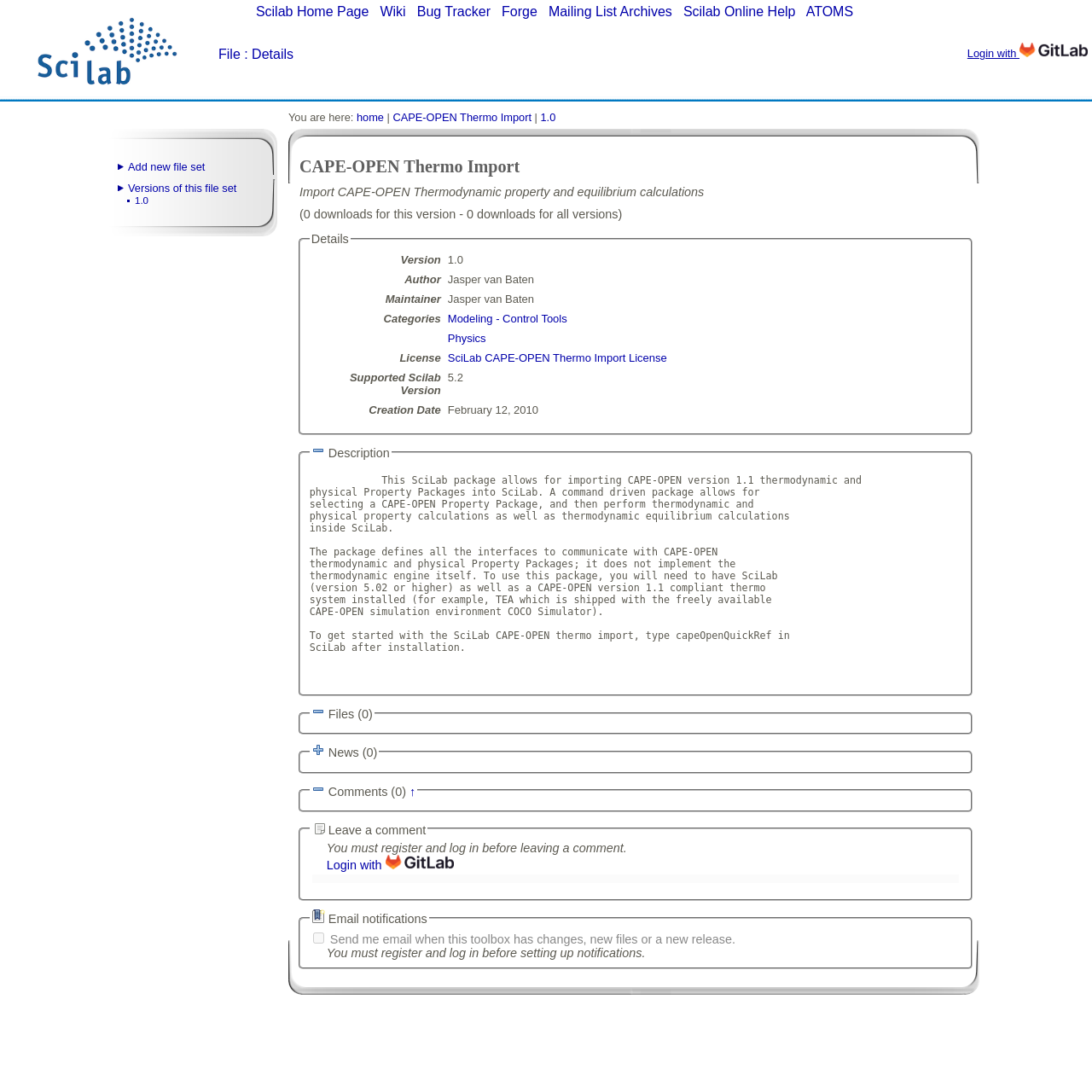Determine the bounding box coordinates of the element that should be clicked to execute the following command: "Click on the 'Scilab Home Page' link".

[0.234, 0.004, 0.338, 0.017]